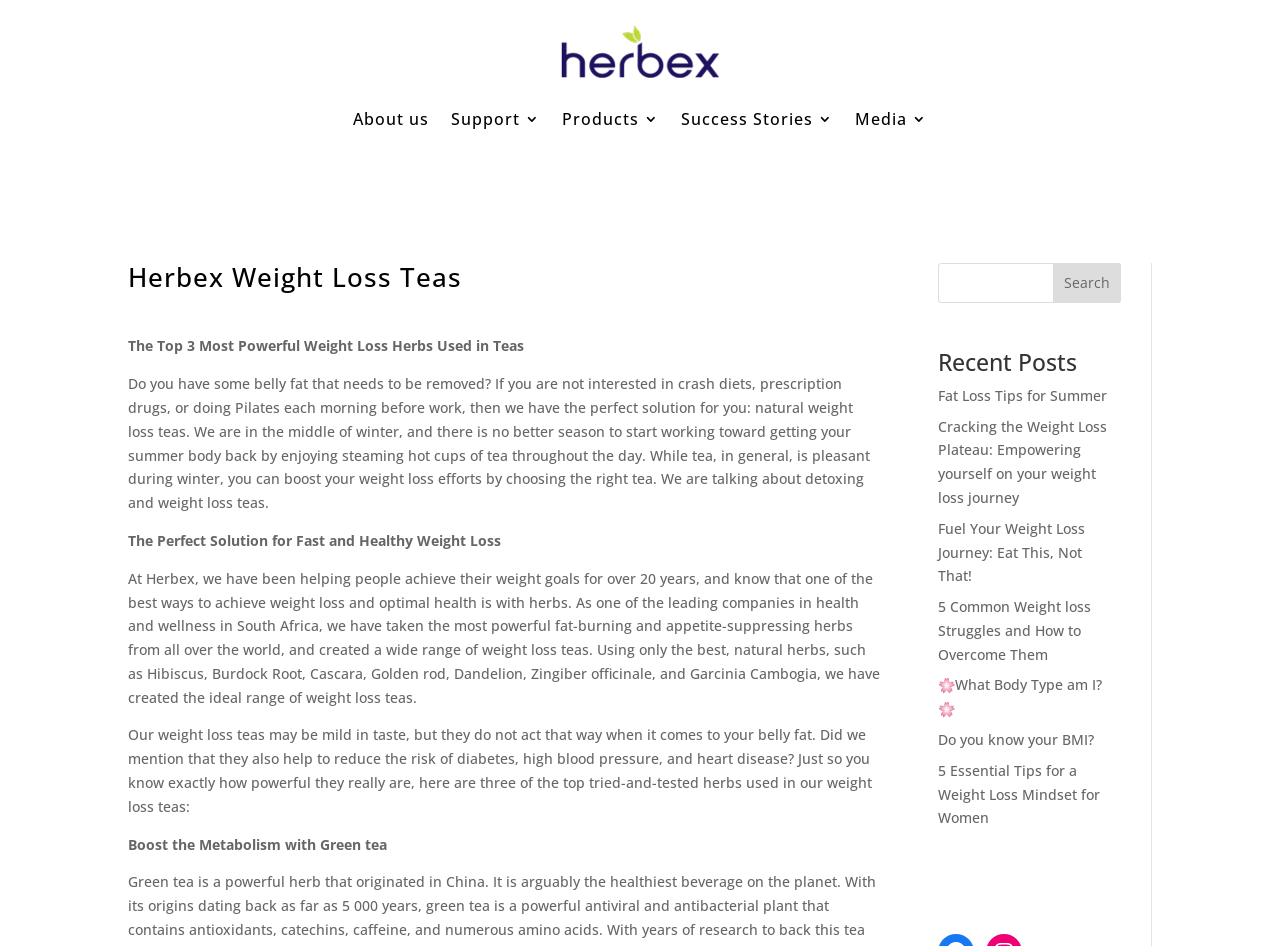Please locate the bounding box coordinates for the element that should be clicked to achieve the following instruction: "Learn about the company". Ensure the coordinates are given as four float numbers between 0 and 1, i.e., [left, top, right, bottom].

[0.276, 0.082, 0.335, 0.17]